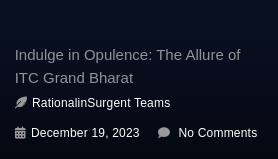Please give a succinct answer to the question in one word or phrase:
Who is credited with the article?

RationalinSurgent Teams